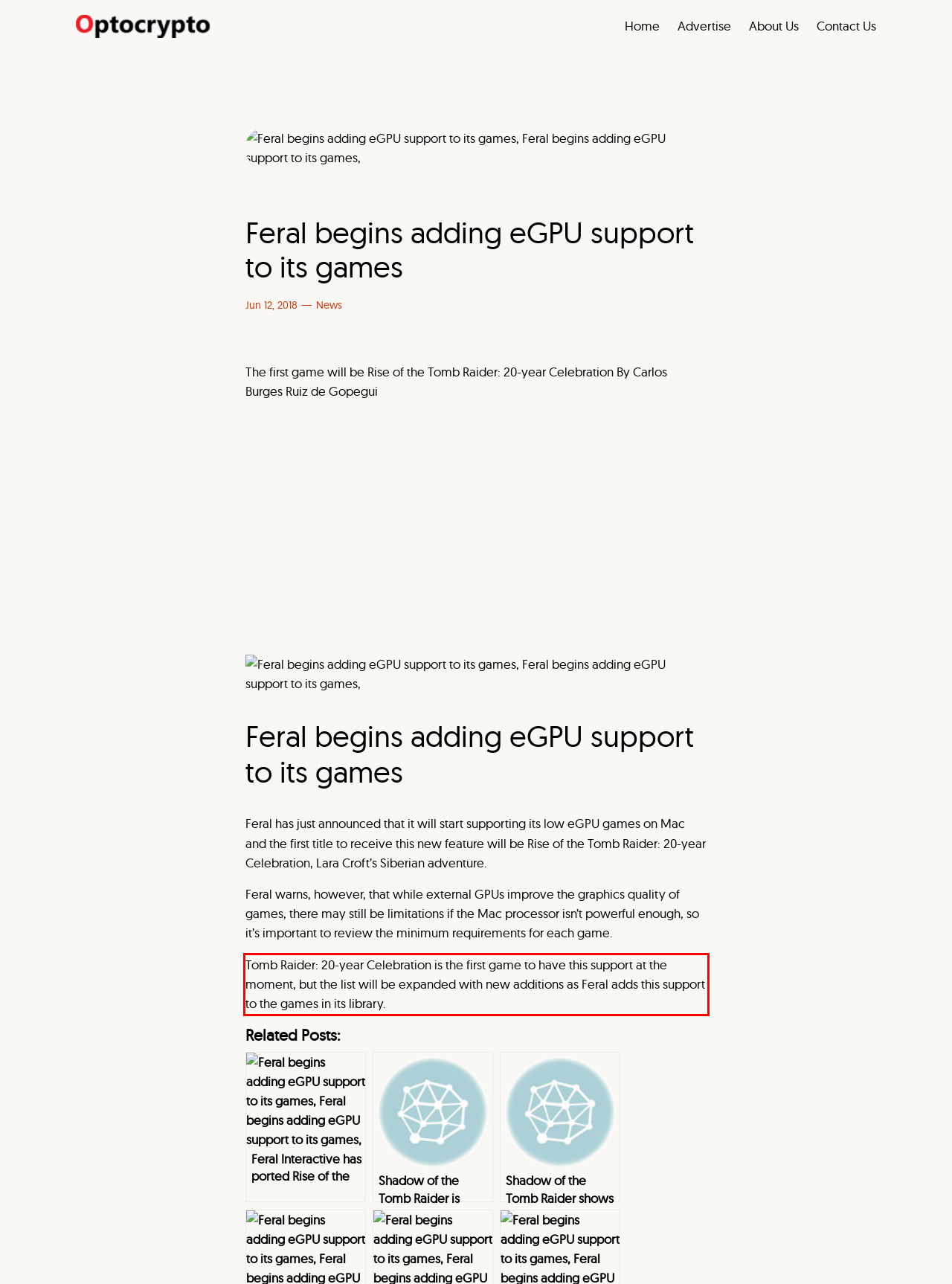Examine the screenshot of the webpage, locate the red bounding box, and perform OCR to extract the text contained within it.

Tomb Raider: 20-year Celebration is the first game to have this support at the moment, but the list will be expanded with new additions as Feral adds this support to the games in its library.